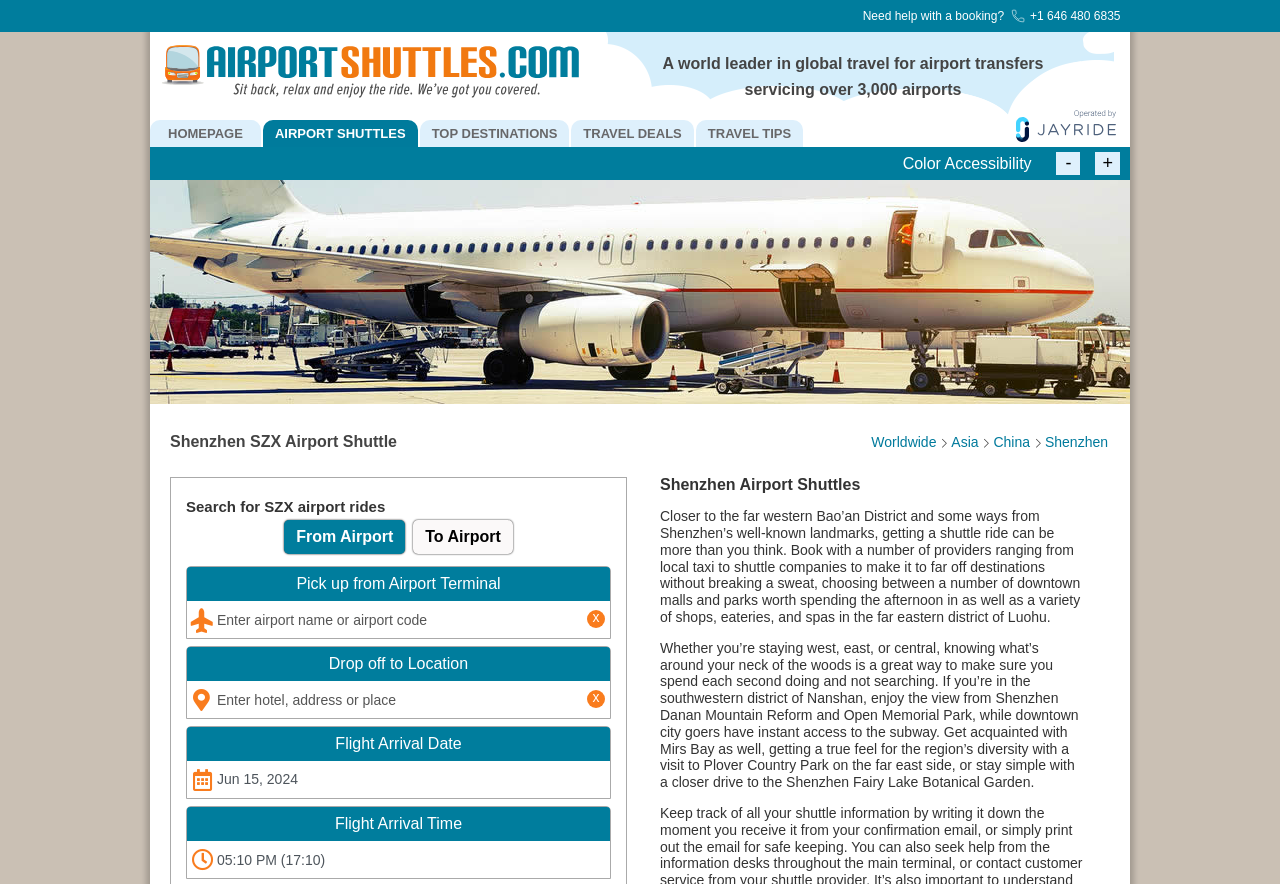Please respond in a single word or phrase: 
What are the two options for pickup location?

From Airport, To Airport